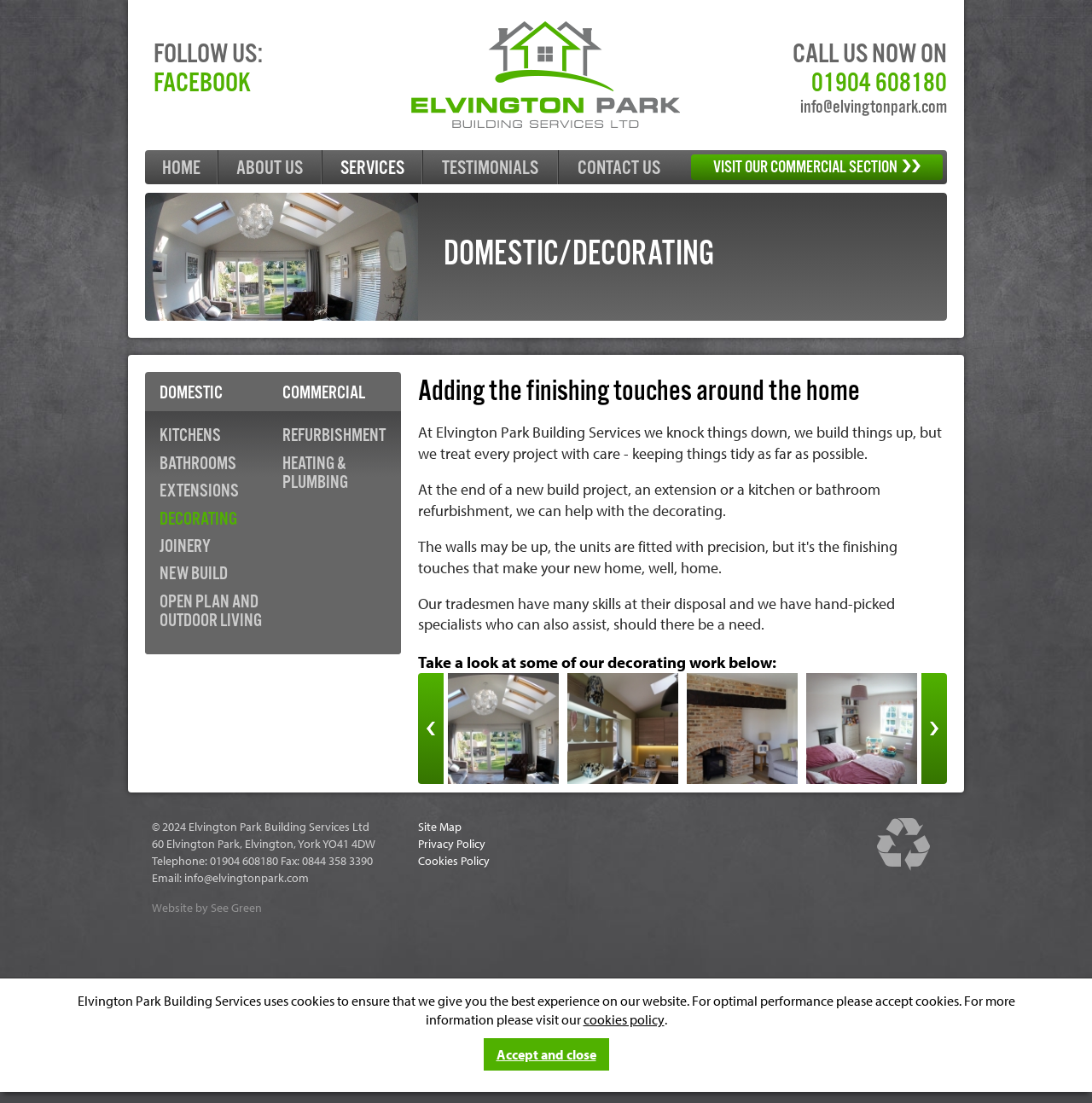Locate the bounding box coordinates of the element to click to perform the following action: 'Click the FACEBOOK link'. The coordinates should be given as four float values between 0 and 1, in the form of [left, top, right, bottom].

[0.141, 0.06, 0.23, 0.091]